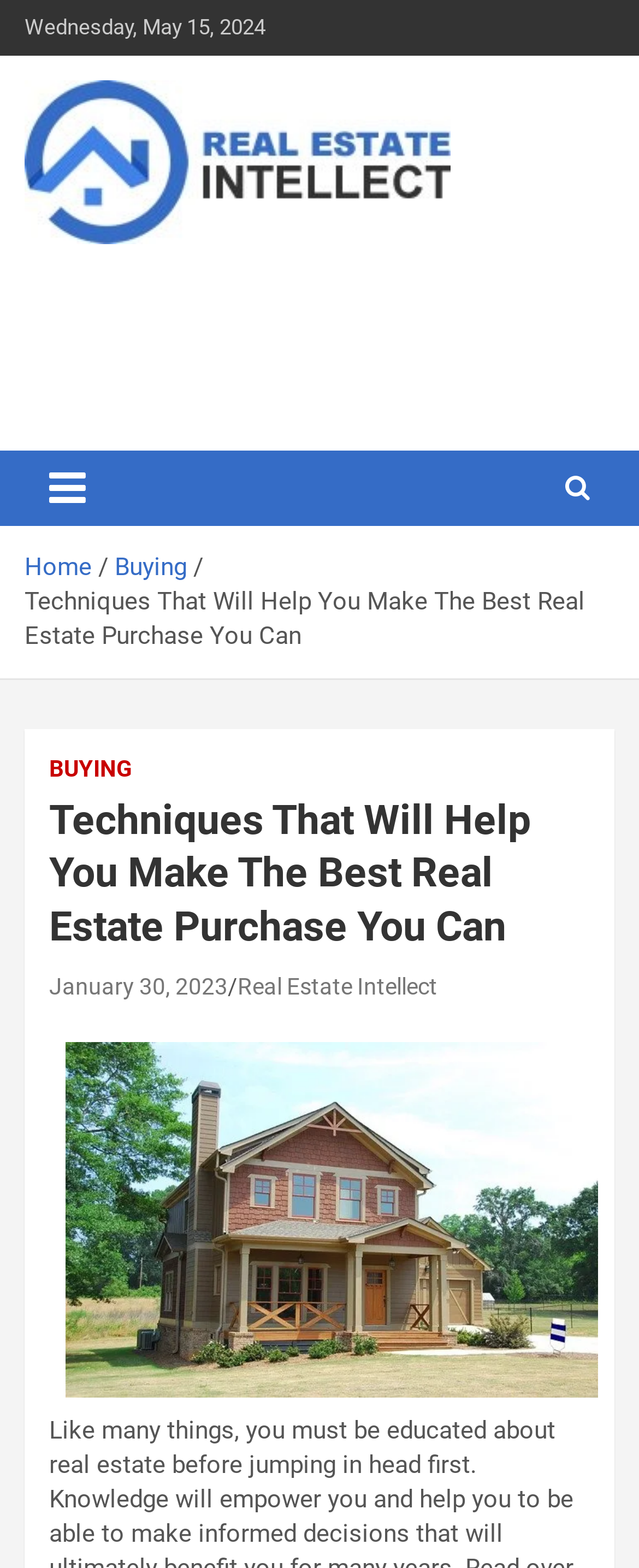Determine the main heading of the webpage and generate its text.

Techniques That Will Help You Make The Best Real Estate Purchase You Can